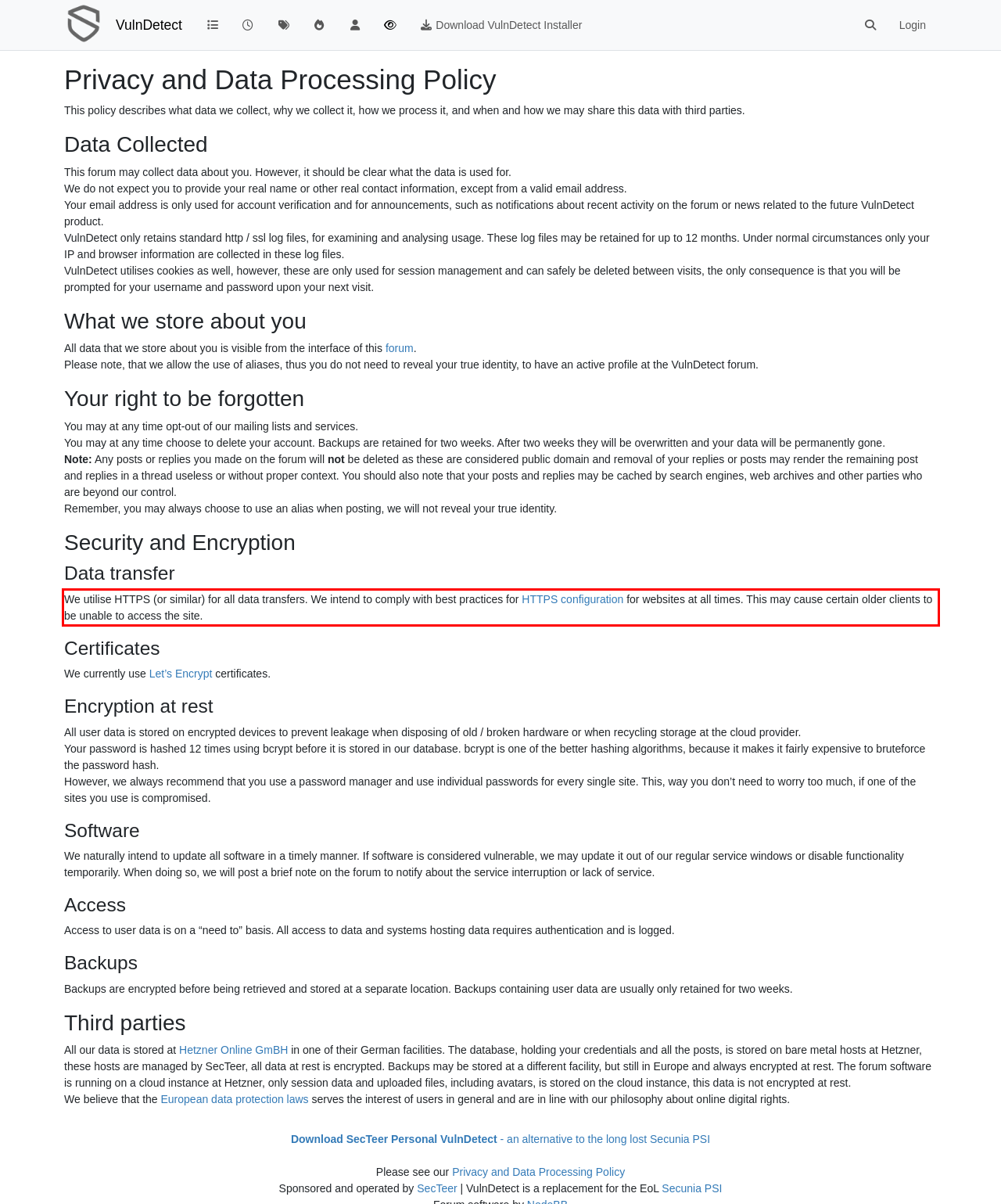Perform OCR on the text inside the red-bordered box in the provided screenshot and output the content.

We utilise HTTPS (or similar) for all data transfers. We intend to comply with best practices for HTTPS configuration for websites at all times. This may cause certain older clients to be unable to access the site.